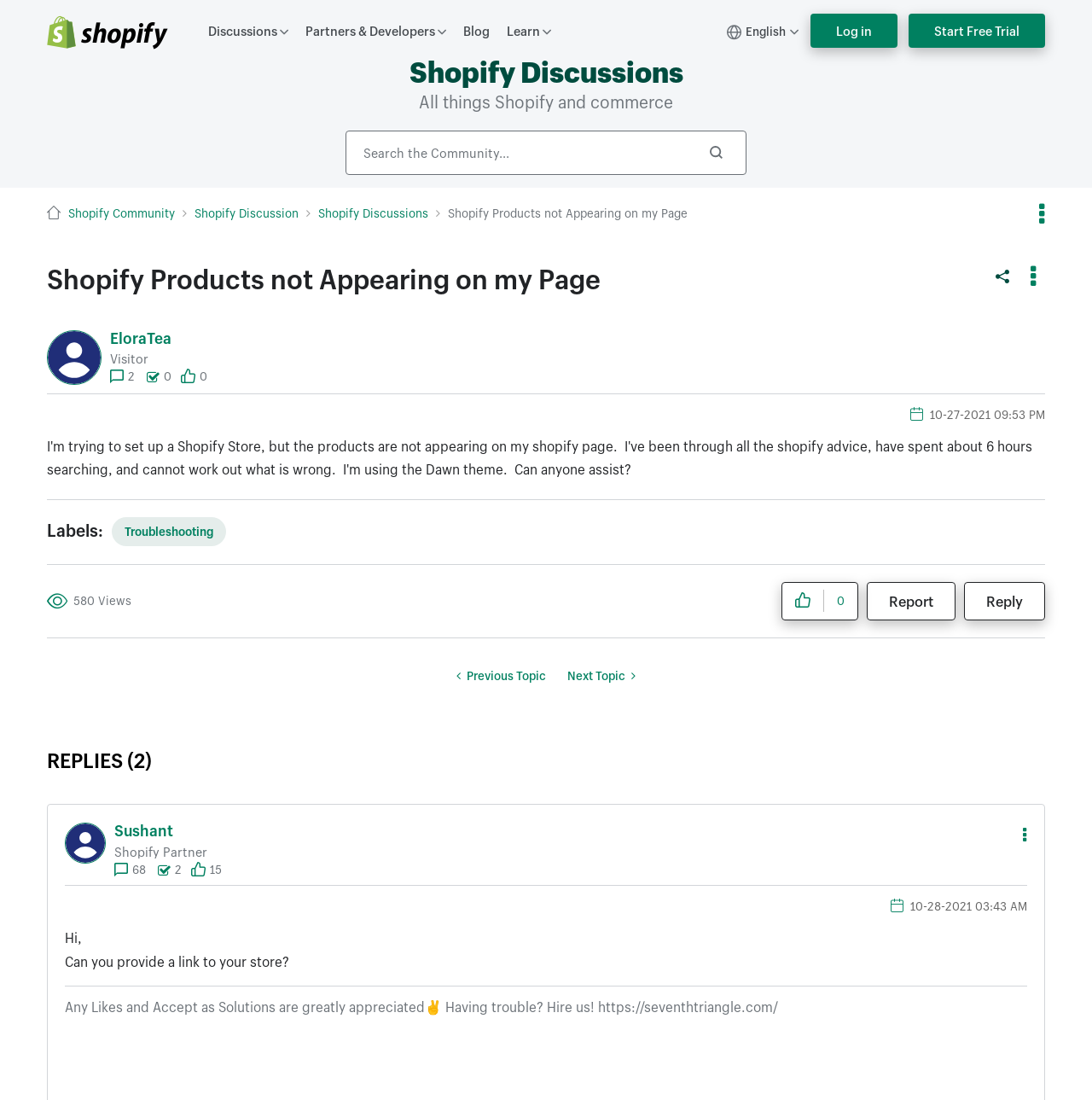Determine the bounding box coordinates of the area to click in order to meet this instruction: "Subscribe to the 'Email' newsletter".

None